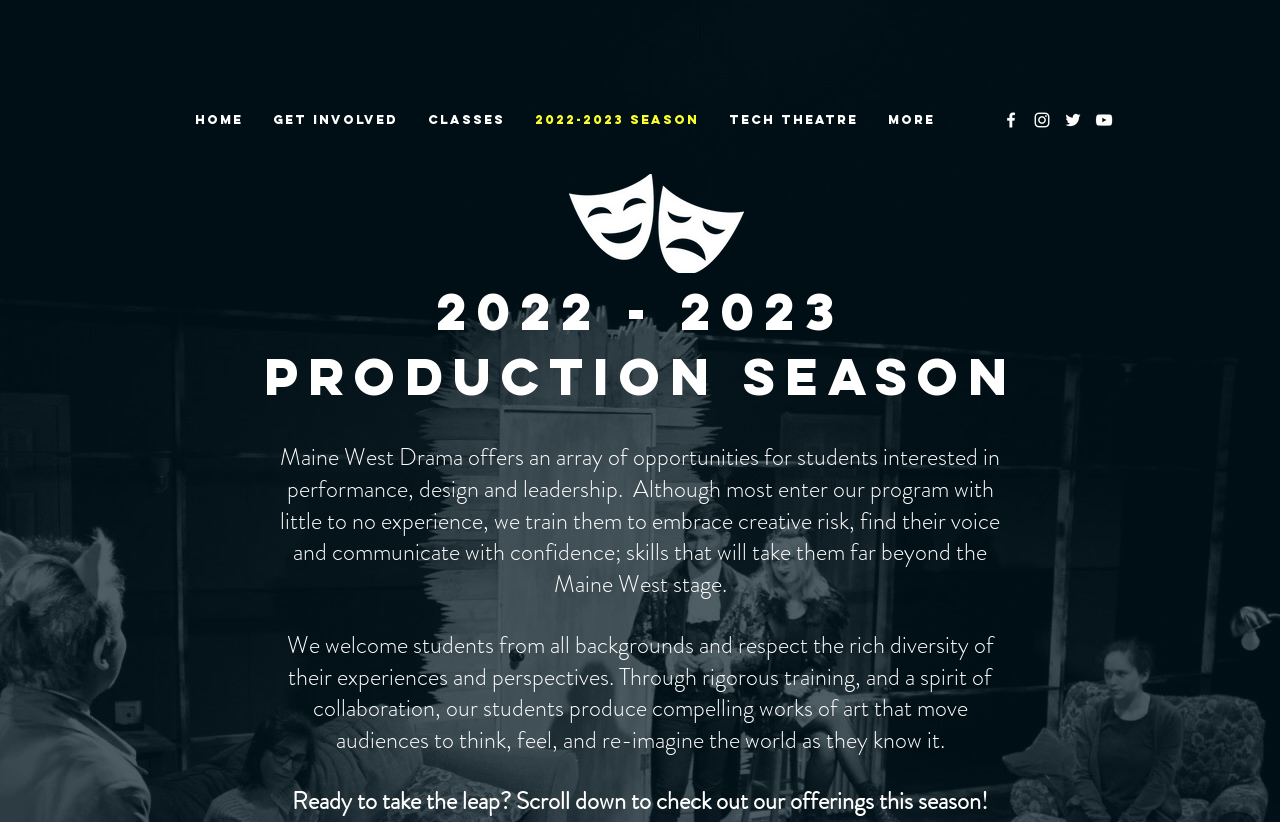What is encouraged in students who participate in the drama organization?
Kindly offer a detailed explanation using the data available in the image.

The text on the webpage states that the drama organization 'train them to embrace creative risk, find their voice and communicate with confidence' which suggests that creative risk is encouraged in students who participate in the organization.